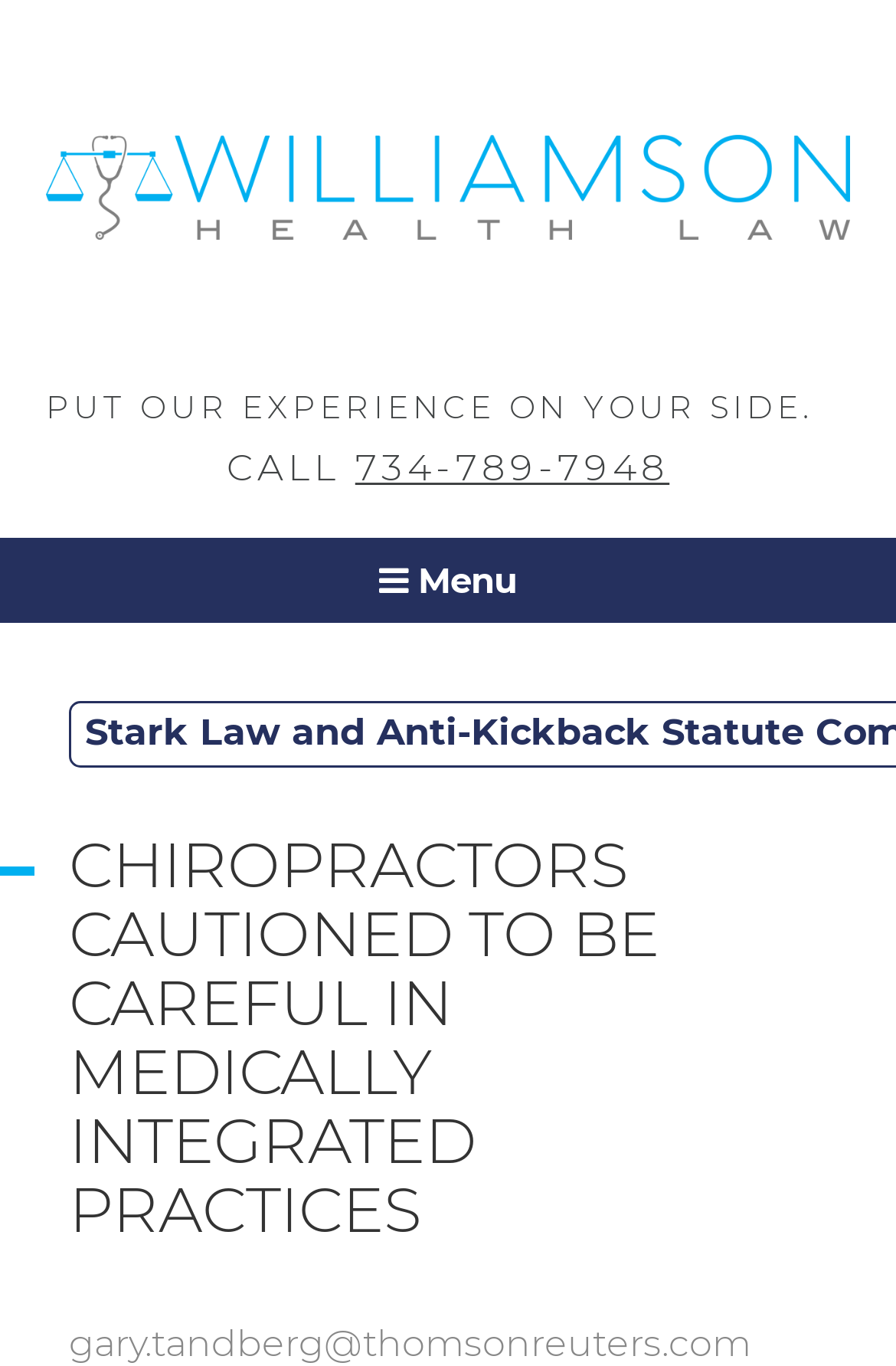What is the topic of the article?
Please provide a detailed and thorough answer to the question.

The topic of the article can be inferred from the heading, which is 'CHIROPRACTORS CAUTIONED TO BE CAREFUL IN MEDICALLY INTEGRATED PRACTICES', suggesting that the article is about chiropractors in medically integrated practices.